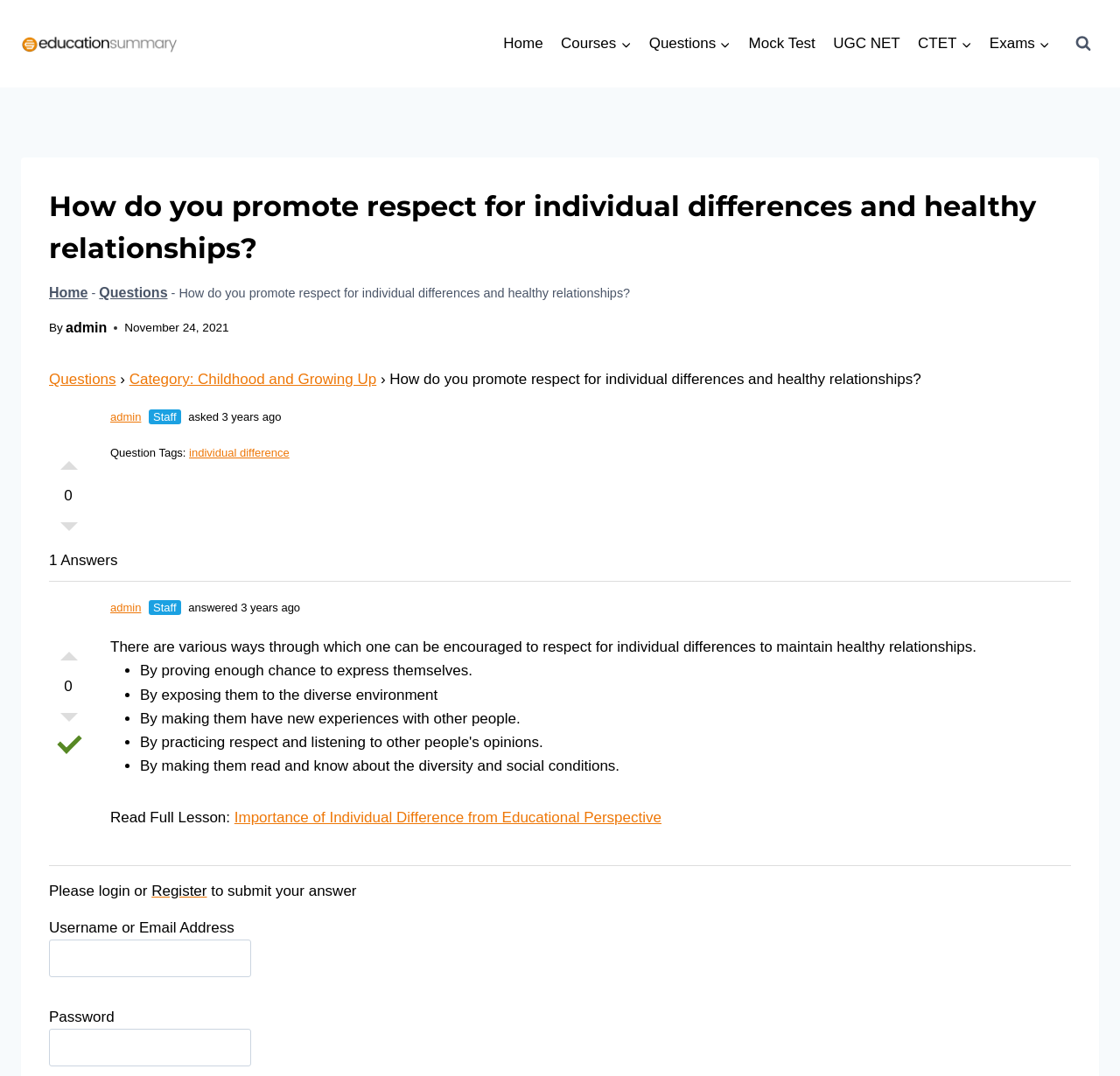Determine the bounding box for the UI element as described: "Home". The coordinates should be represented as four float numbers between 0 and 1, formatted as [left, top, right, bottom].

[0.441, 0.021, 0.493, 0.06]